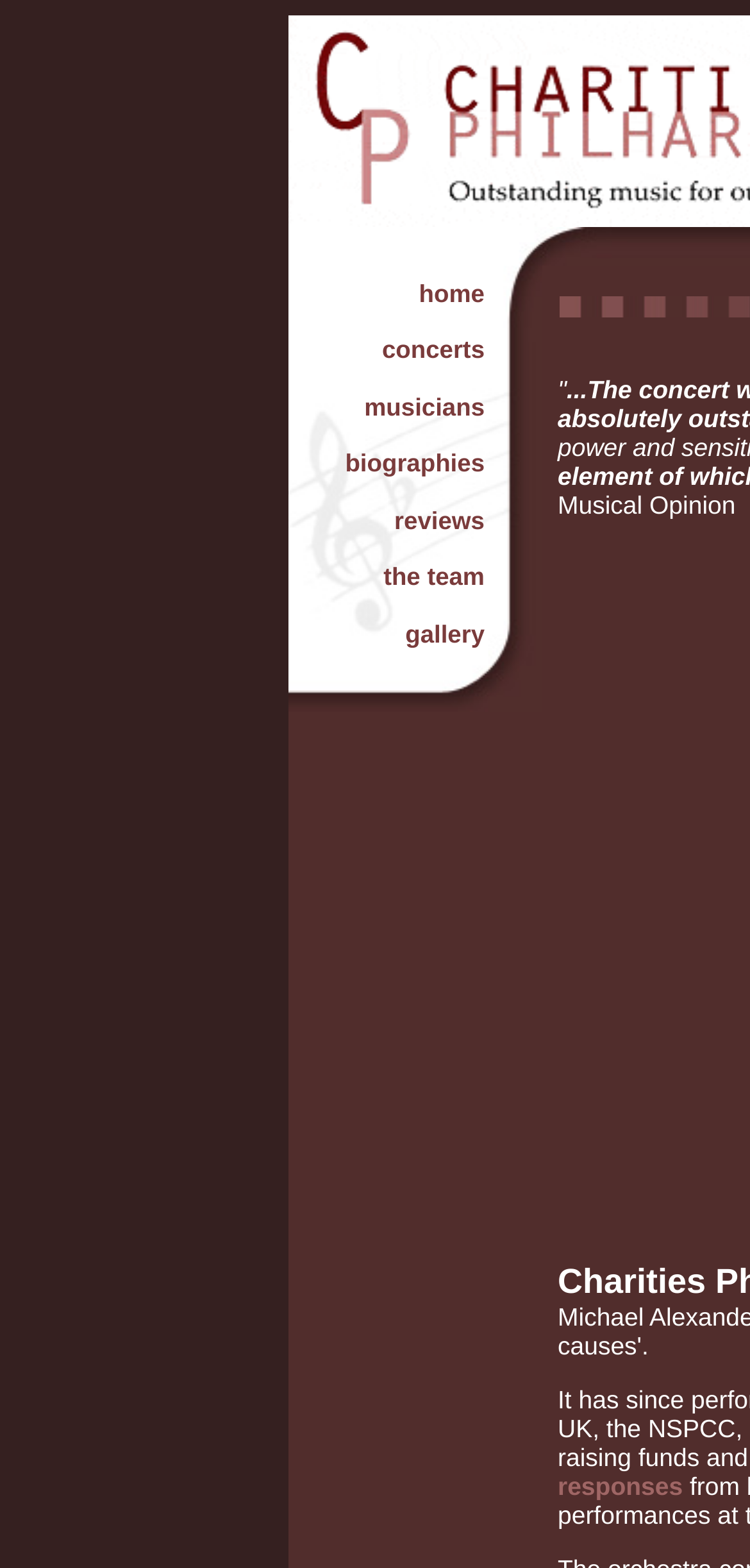Are all links on the top navigation bar aligned vertically?
Refer to the image and provide a one-word or short phrase answer.

yes